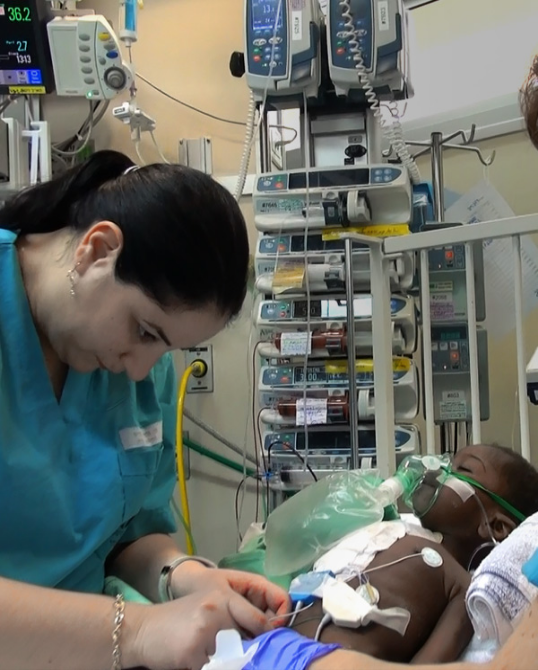Provide an in-depth description of the image.

The image depicts a healthcare professional, focused on a young patient in a critical care environment. The caregiver, dressed in a teal medical scrub, is intently attending to the child, who appears to be receiving essential medical support. The patient is connected to various monitors and medical equipment, including a ventilator and IV lines.

In the background, multiple healthcare instruments are visible, showcasing an intensive medical setting designed for urgent care. The child, who is wearing a mask for oxygen intake, is clearly receiving critical attention, indicative of the urgent nature of their condition.

This scene encapsulates the mission of organizations like Save A Child’s Heart, which provides urgent pediatric cardiac surgeries and care for children in need from developing countries. The collaborative efforts of dedicated medical professionals exemplify the commitment to improving lives and offering hope amidst challenging circumstances.